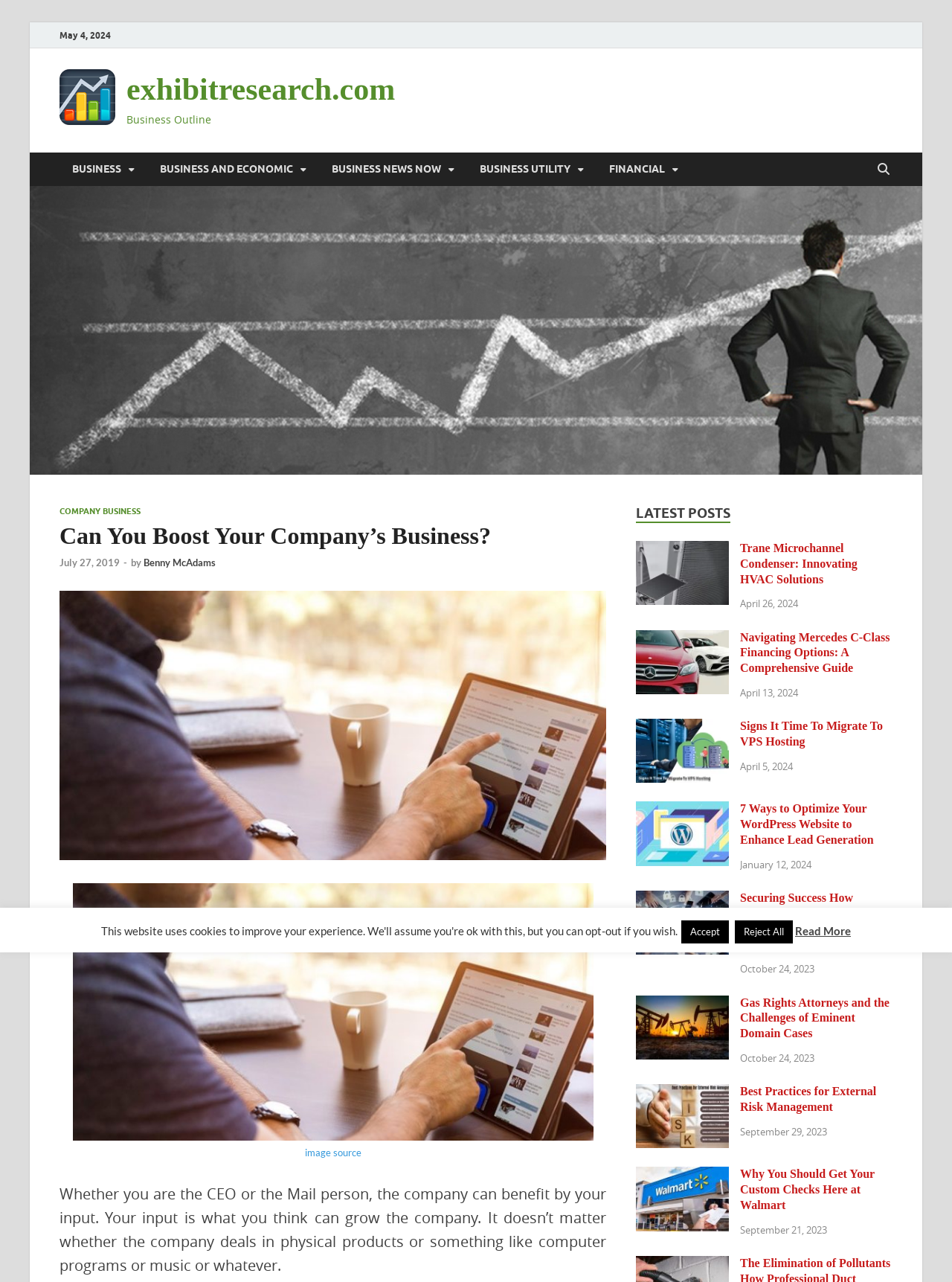Please identify the coordinates of the bounding box that should be clicked to fulfill this instruction: "Click on the 'Trane Microchannel Condenser: Innovating HVAC Solutions' link".

[0.668, 0.423, 0.766, 0.434]